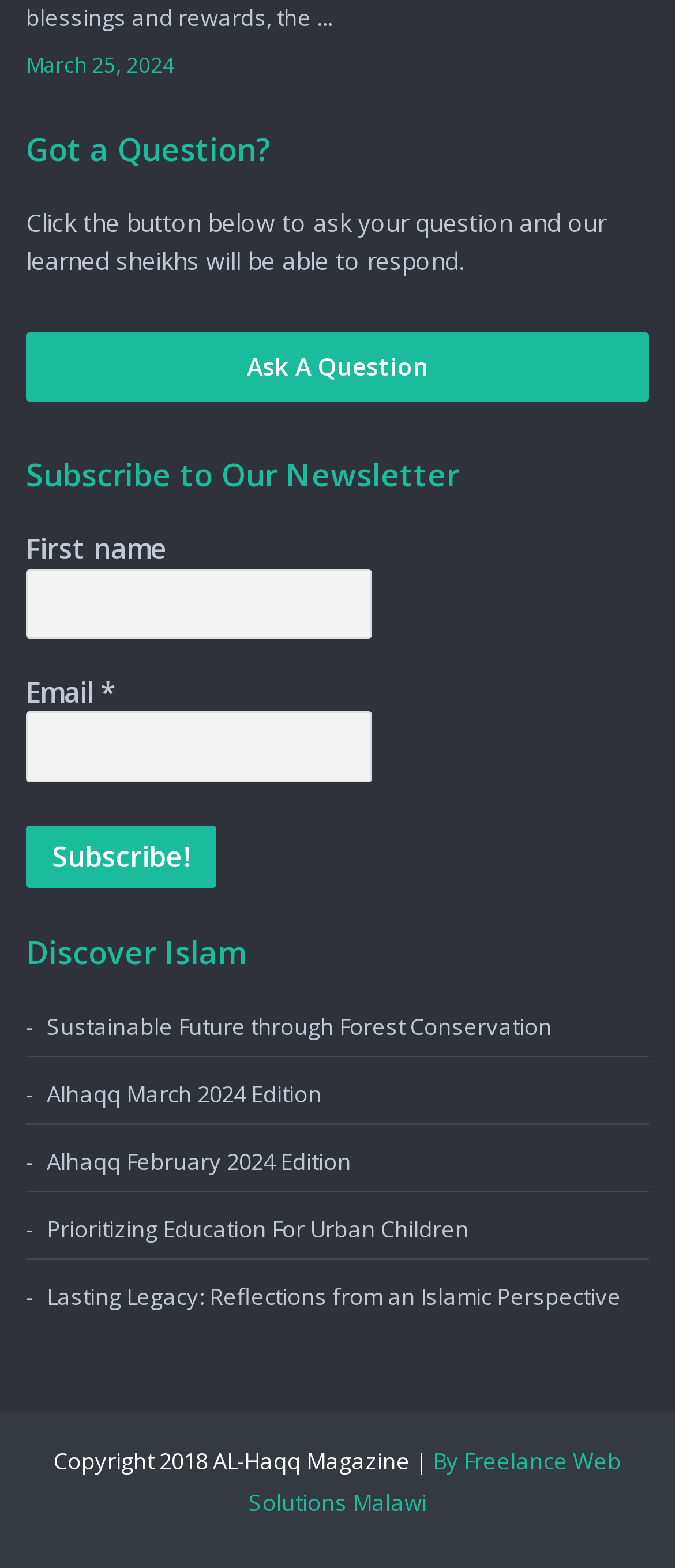Locate the bounding box coordinates of the element that should be clicked to fulfill the instruction: "Ask a question".

[0.038, 0.212, 0.962, 0.256]